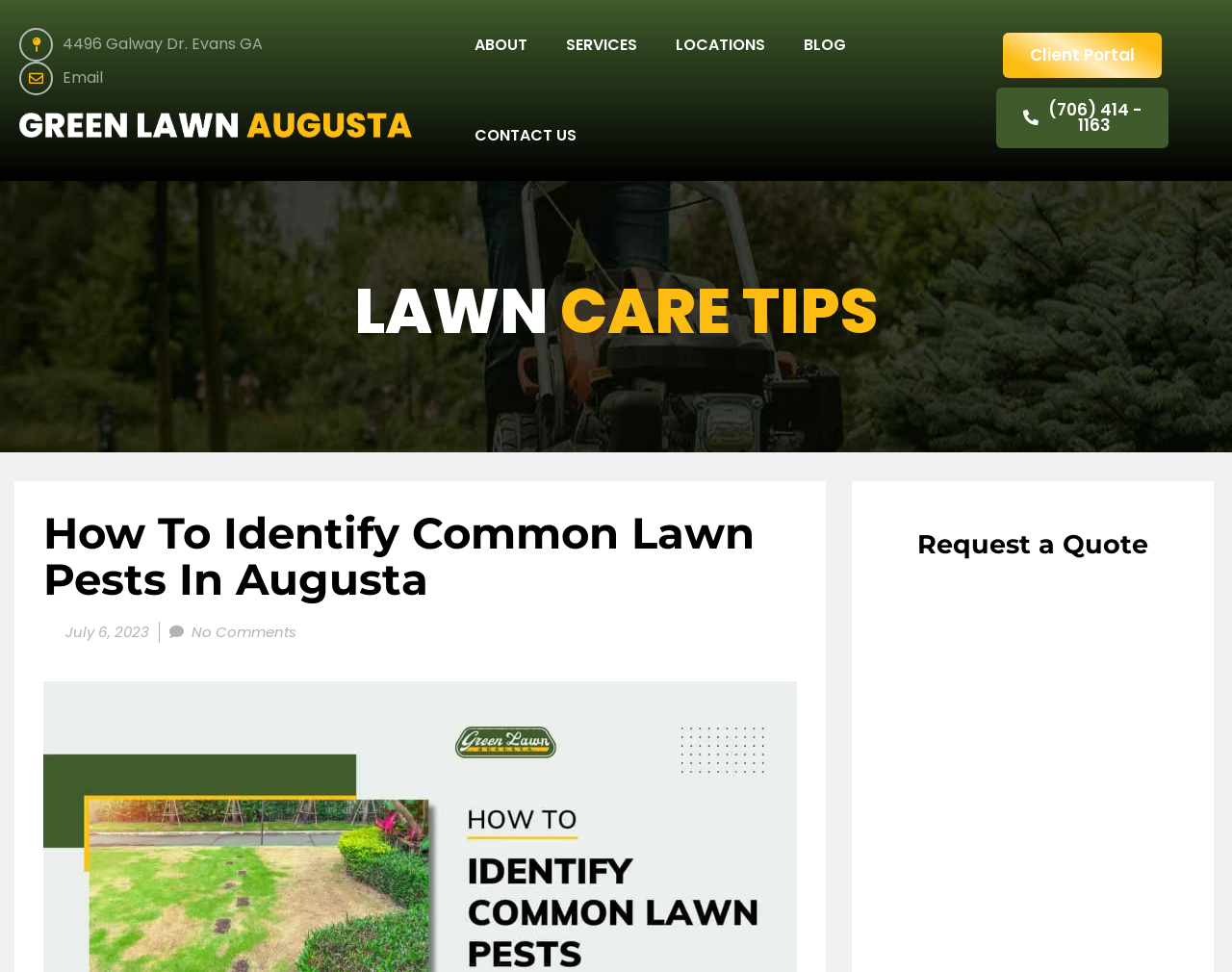Provide the bounding box coordinates of the HTML element this sentence describes: "Thread Previous".

None